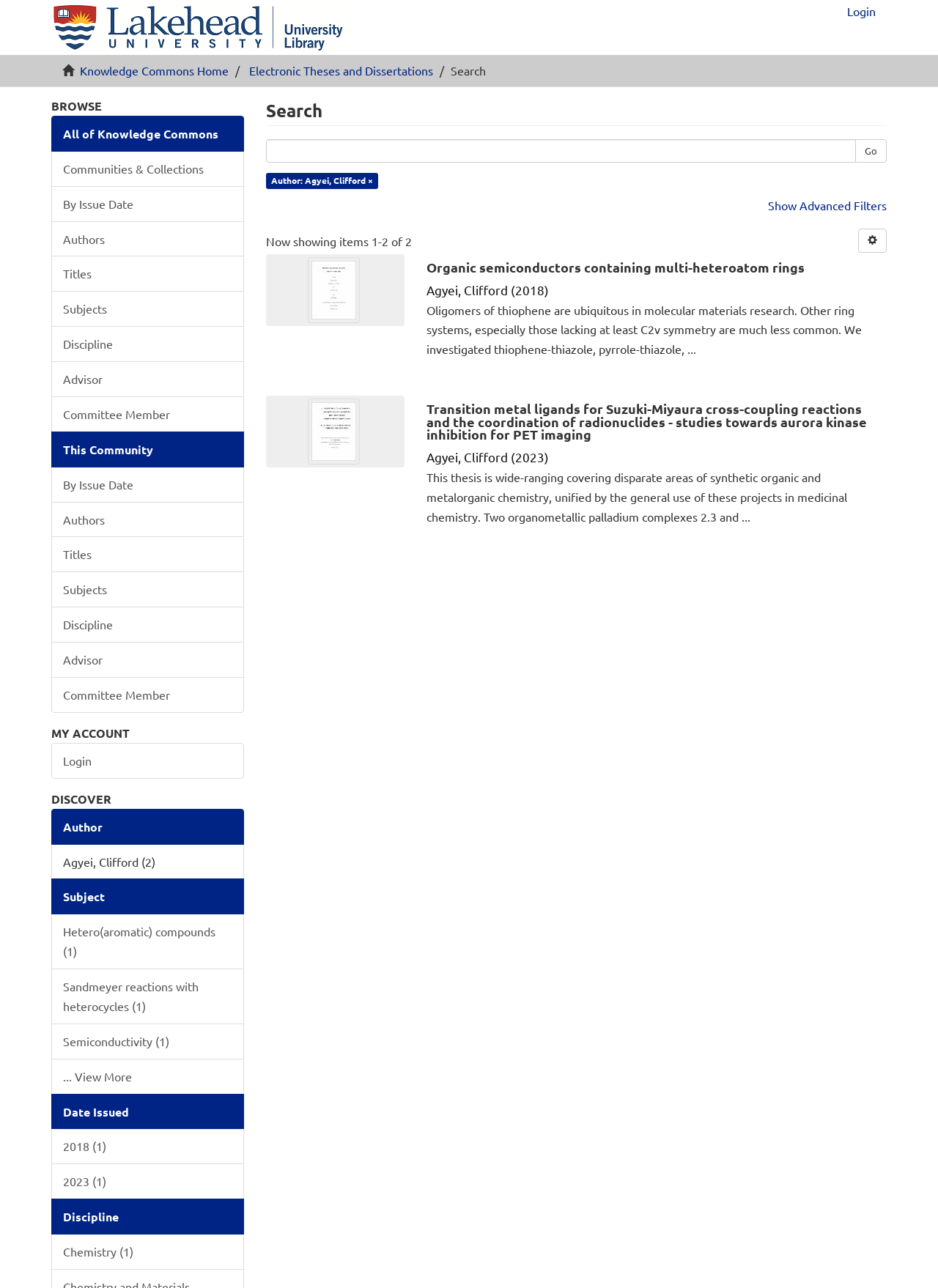Please indicate the bounding box coordinates for the clickable area to complete the following task: "Search for something". The coordinates should be specified as four float numbers between 0 and 1, i.e., [left, top, right, bottom].

[0.283, 0.108, 0.912, 0.126]